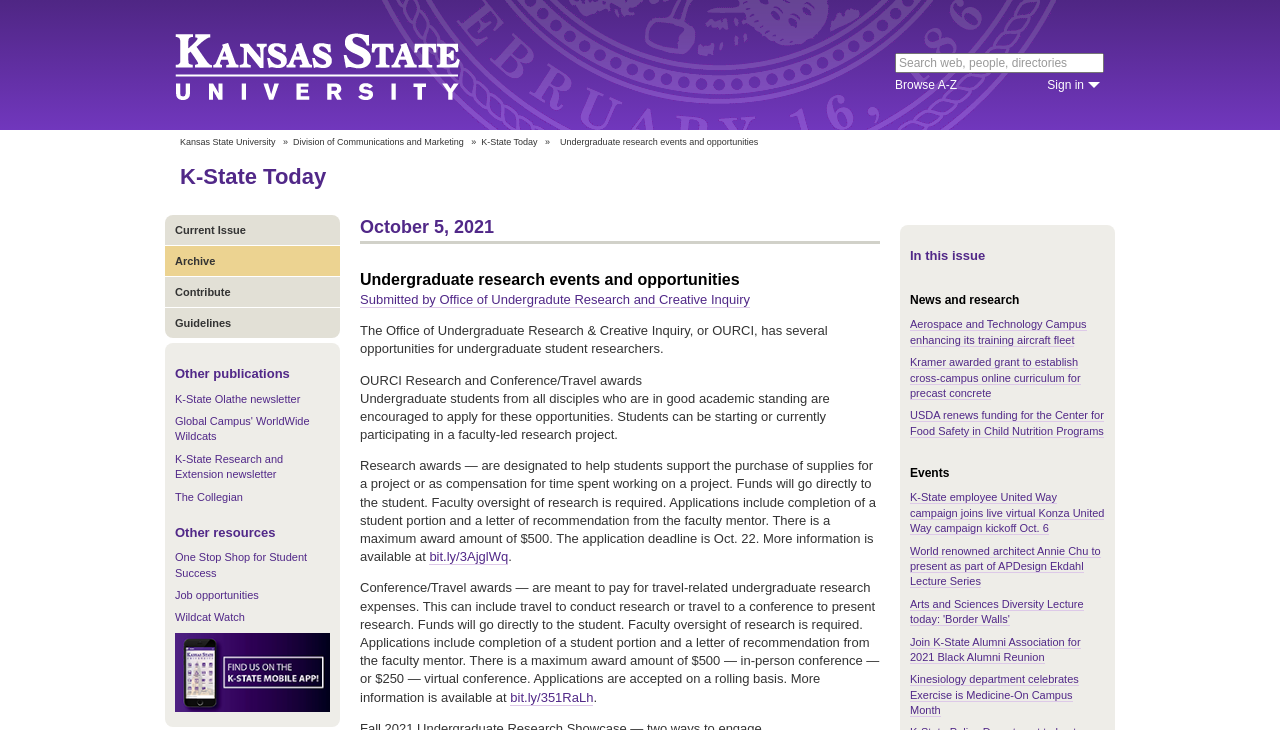What is the deadline for the Research awards application?
Kindly give a detailed and elaborate answer to the question.

I found the answer by reading the text under the heading 'Undergraduate research events and opportunities' which mentions the application deadline for the Research awards.